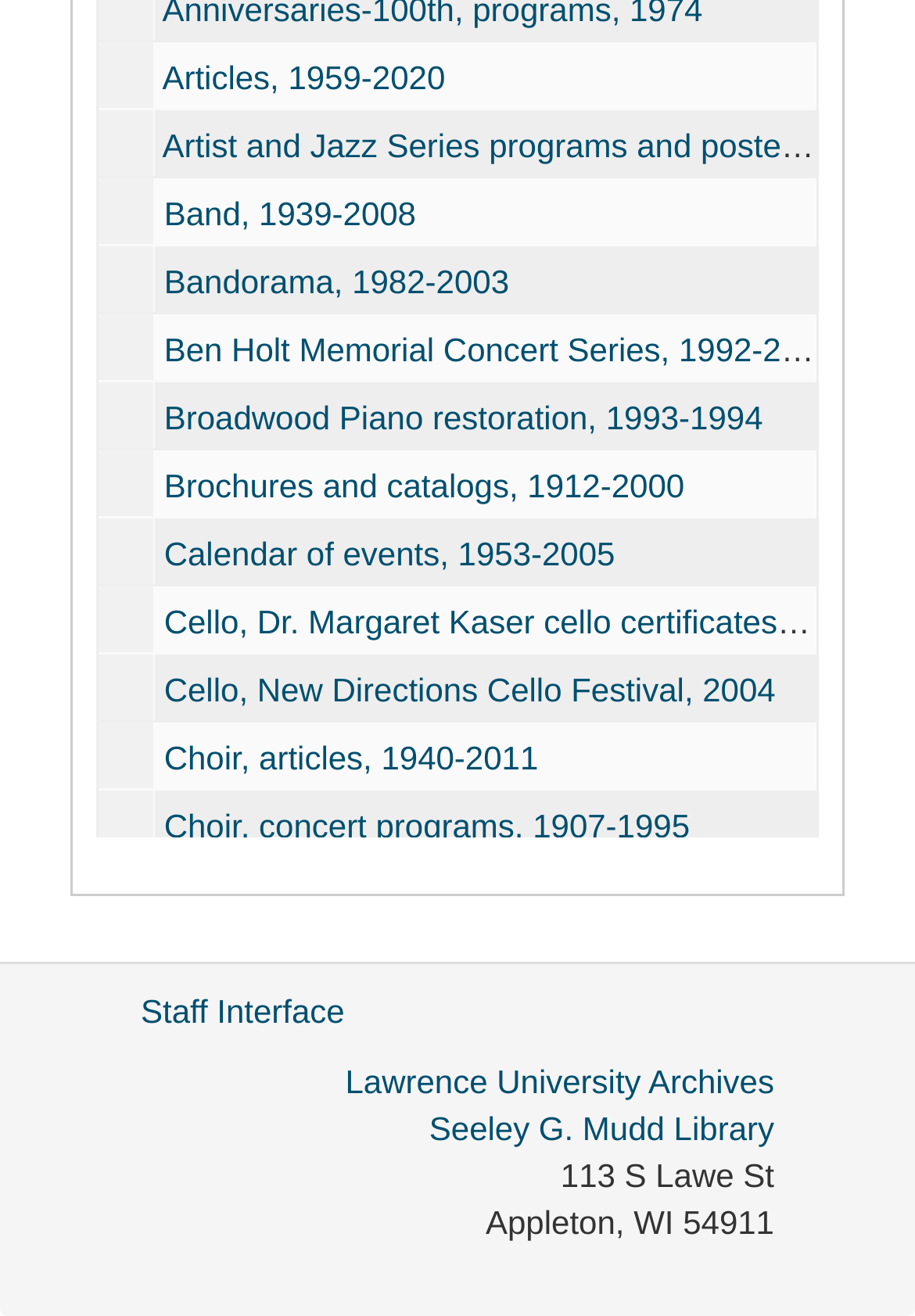Extract the bounding box coordinates for the UI element described by the text: "Choir, press material, 1948-1997". The coordinates should be in the form of [left, top, right, bottom] with values between 0 and 1.

[0.179, 0.716, 0.7, 0.745]